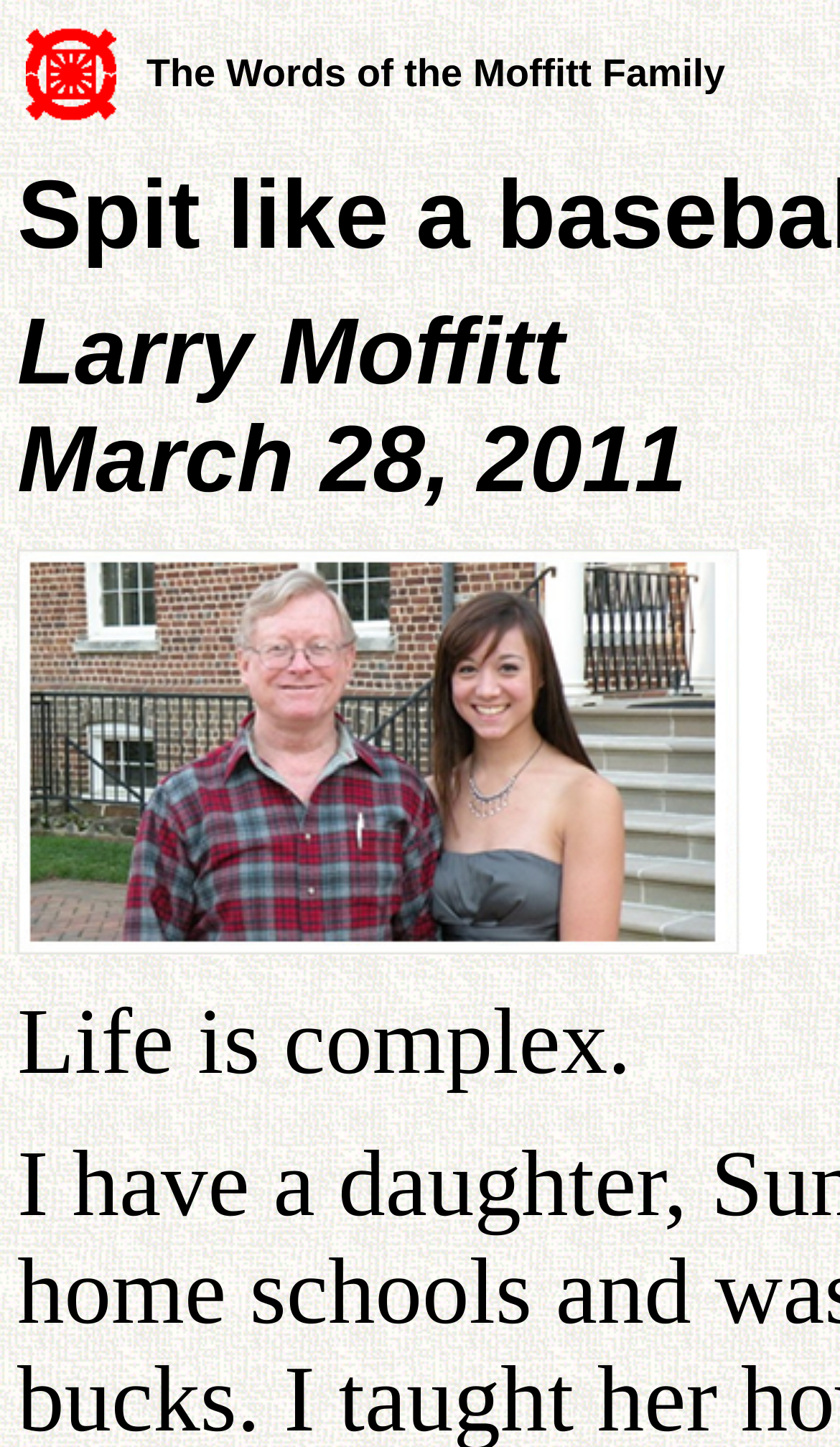Extract the main headline from the webpage and generate its text.

Spit like a baseball player